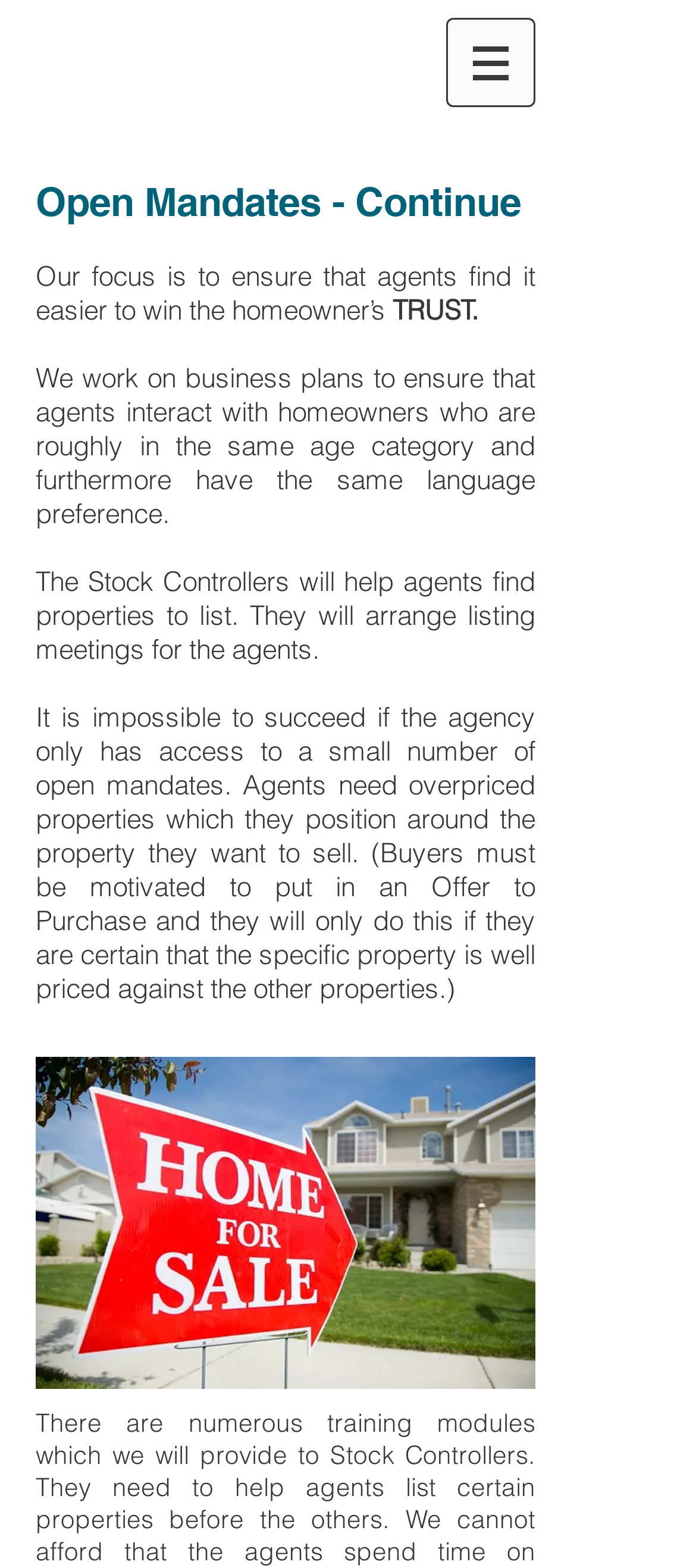Respond to the following question with a brief word or phrase:
What is the goal of the business plans provided to agents?

Win homeowners' trust